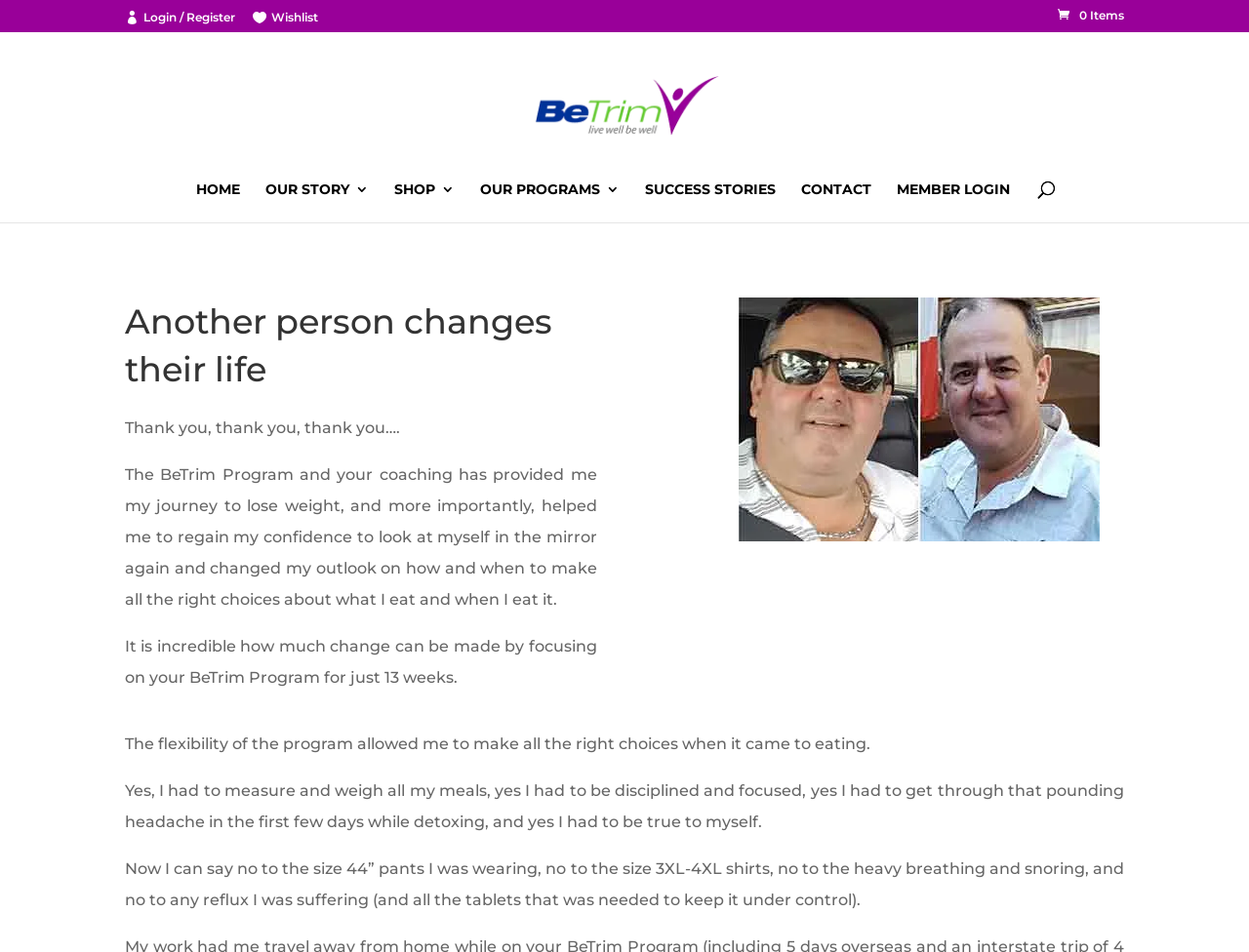How many weeks is the BeTrim Program for?
Give a one-word or short phrase answer based on the image.

13 weeks